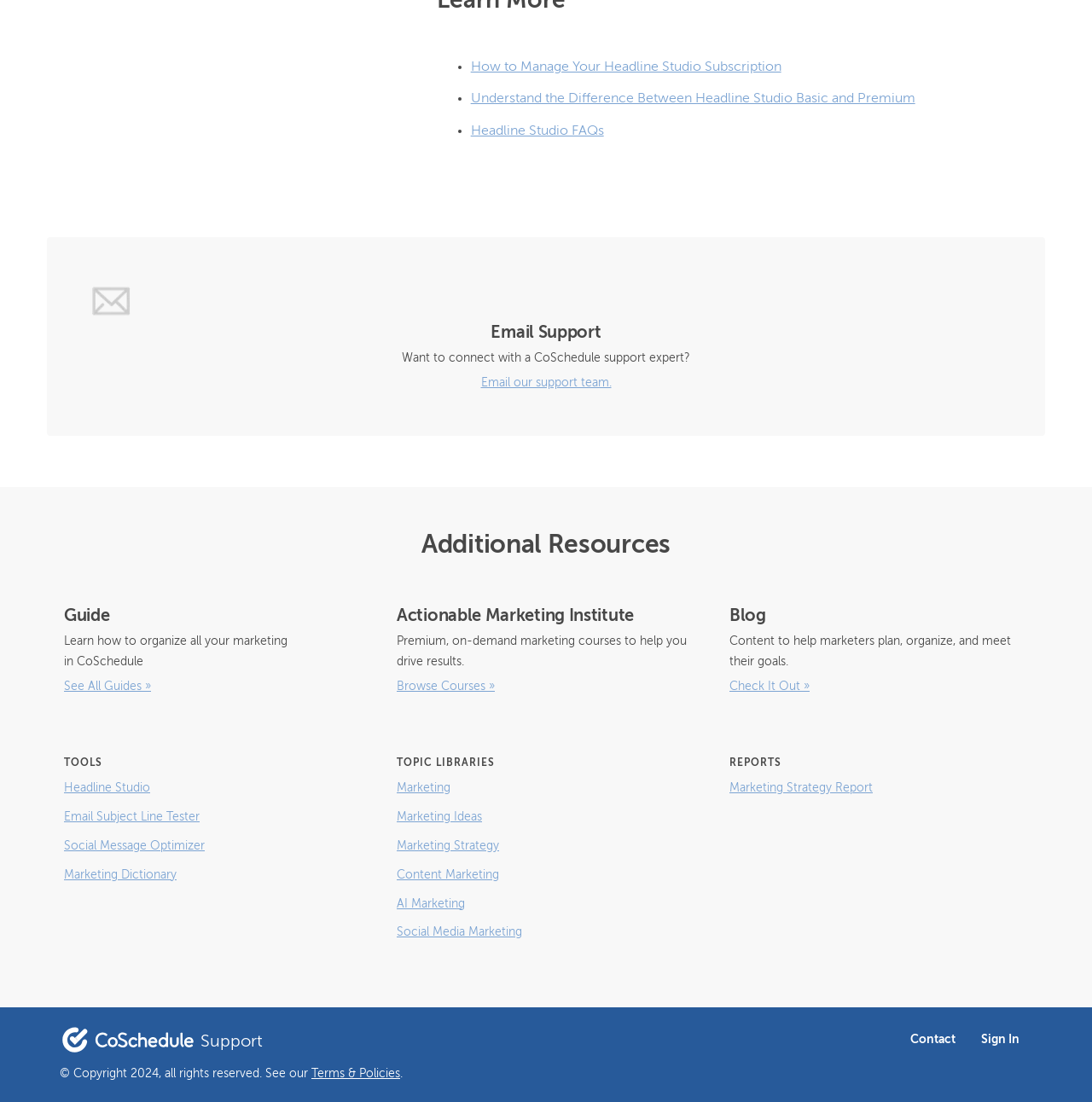Respond concisely with one word or phrase to the following query:
What is the purpose of the 'Email Support' link?

To connect with a CoSchedule support expert